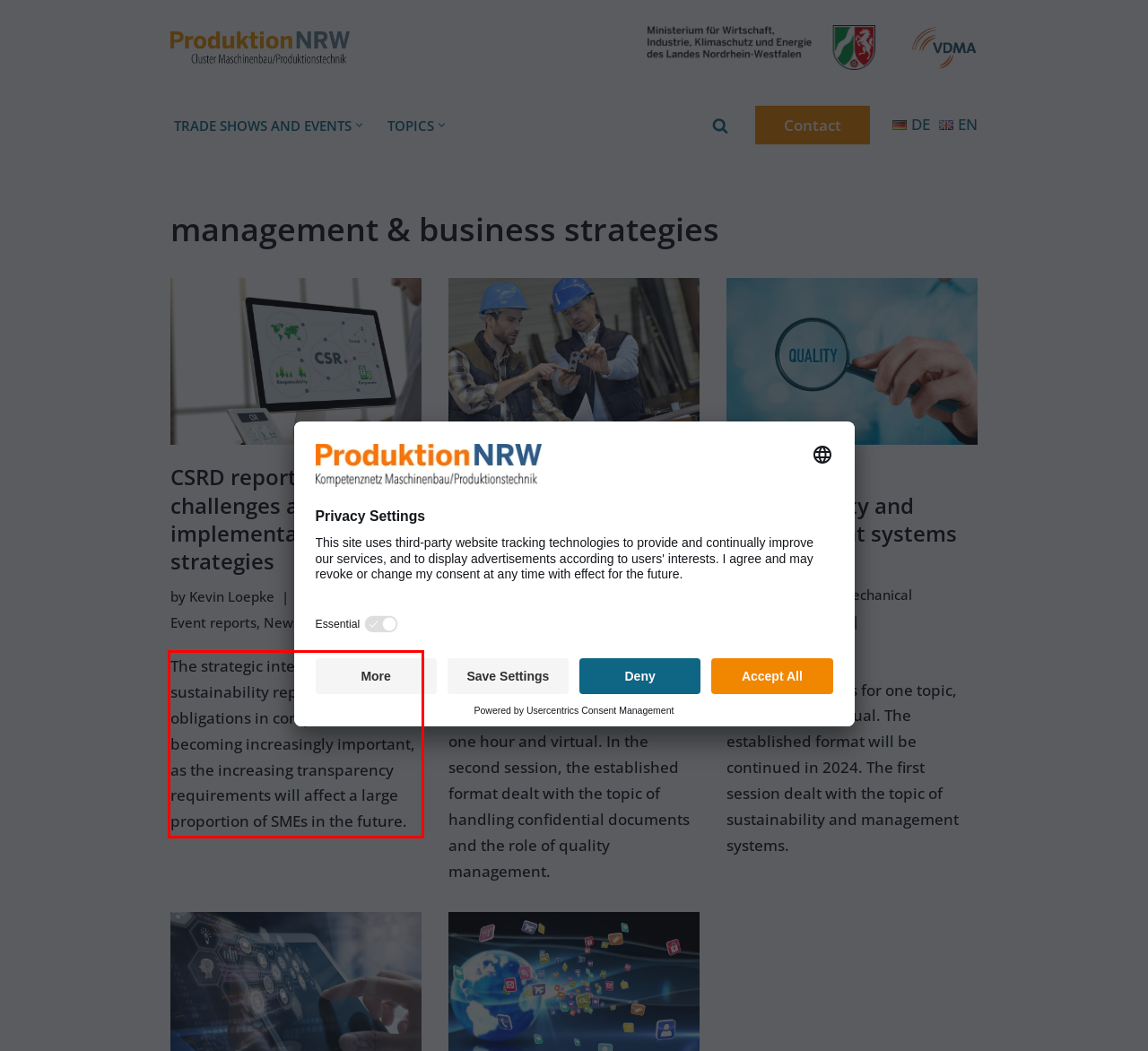Analyze the screenshot of a webpage where a red rectangle is bounding a UI element. Extract and generate the text content within this red bounding box.

The strategic integration of sustainability reporting obligations in companies is becoming increasingly important, as the increasing transparency requirements will affect a large proportion of SMEs in the future.